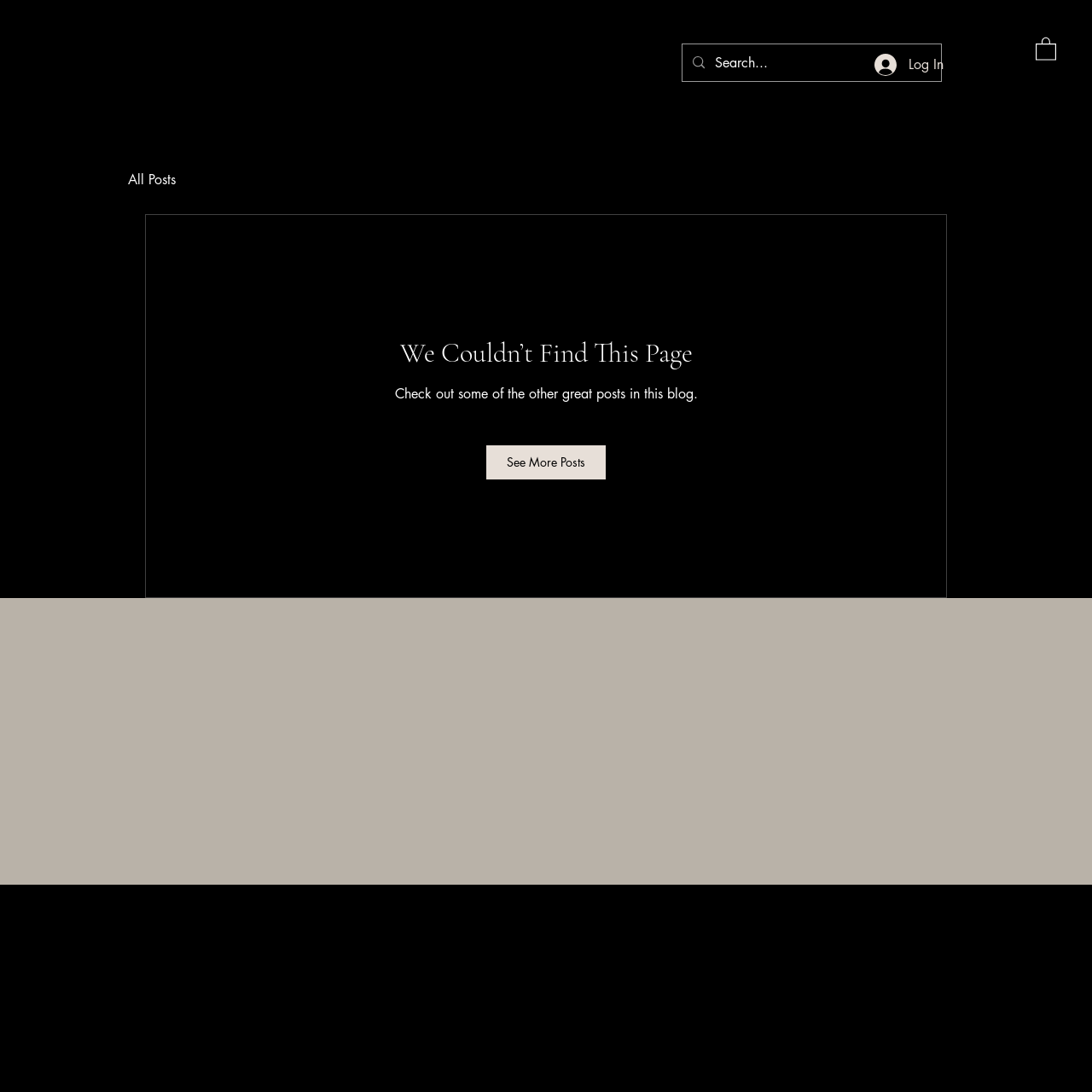What is the search box placeholder text?
Give a comprehensive and detailed explanation for the question.

The search box has a placeholder text 'Search...', which suggests that users can type in their search queries in this field.